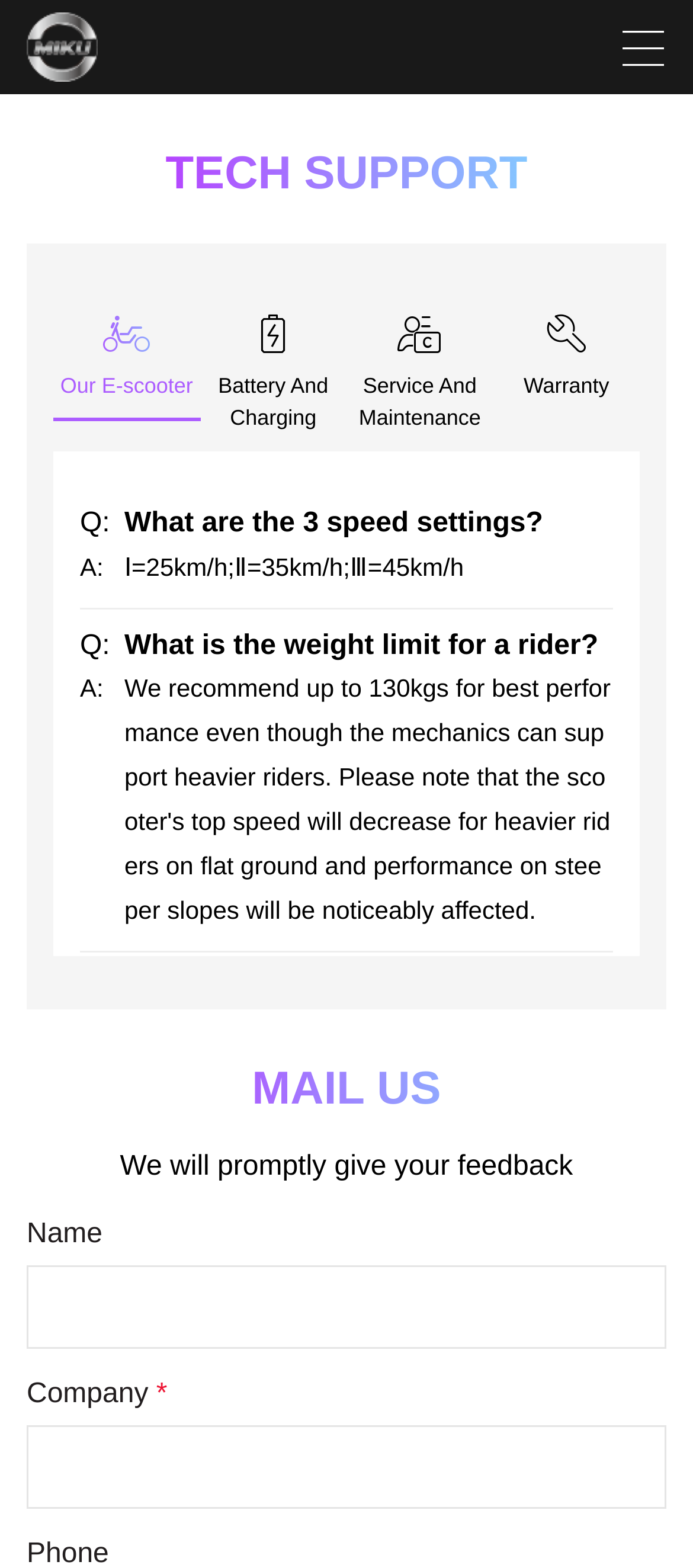Please provide a short answer using a single word or phrase for the question:
What is the purpose of the 'MAIL US' section?

To provide feedback